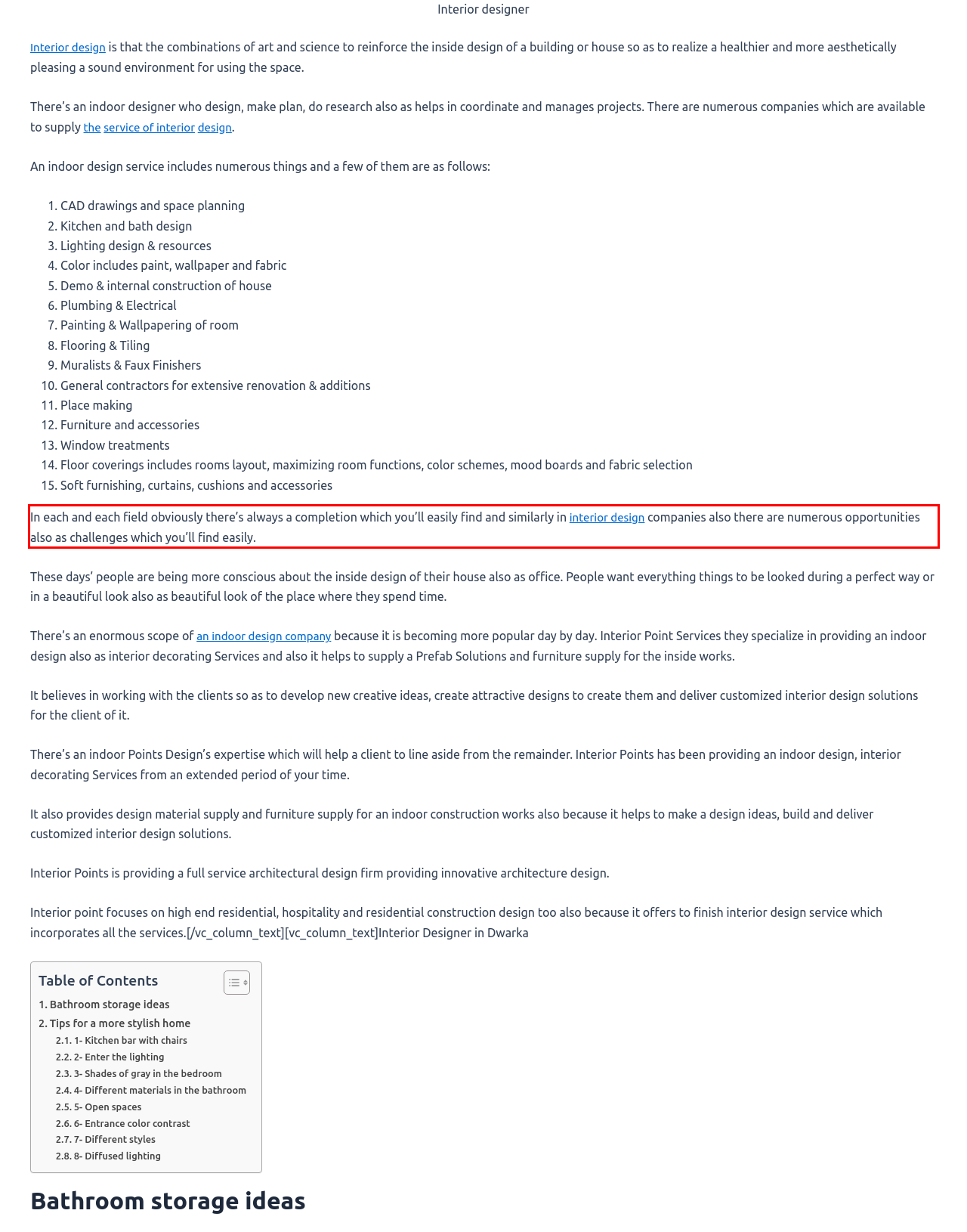Given a screenshot of a webpage, identify the red bounding box and perform OCR to recognize the text within that box.

In each and each field obviously there’s always a completion which you’ll easily find and similarly in interior design companies also there are numerous opportunities also as challenges which you’ll find easily.